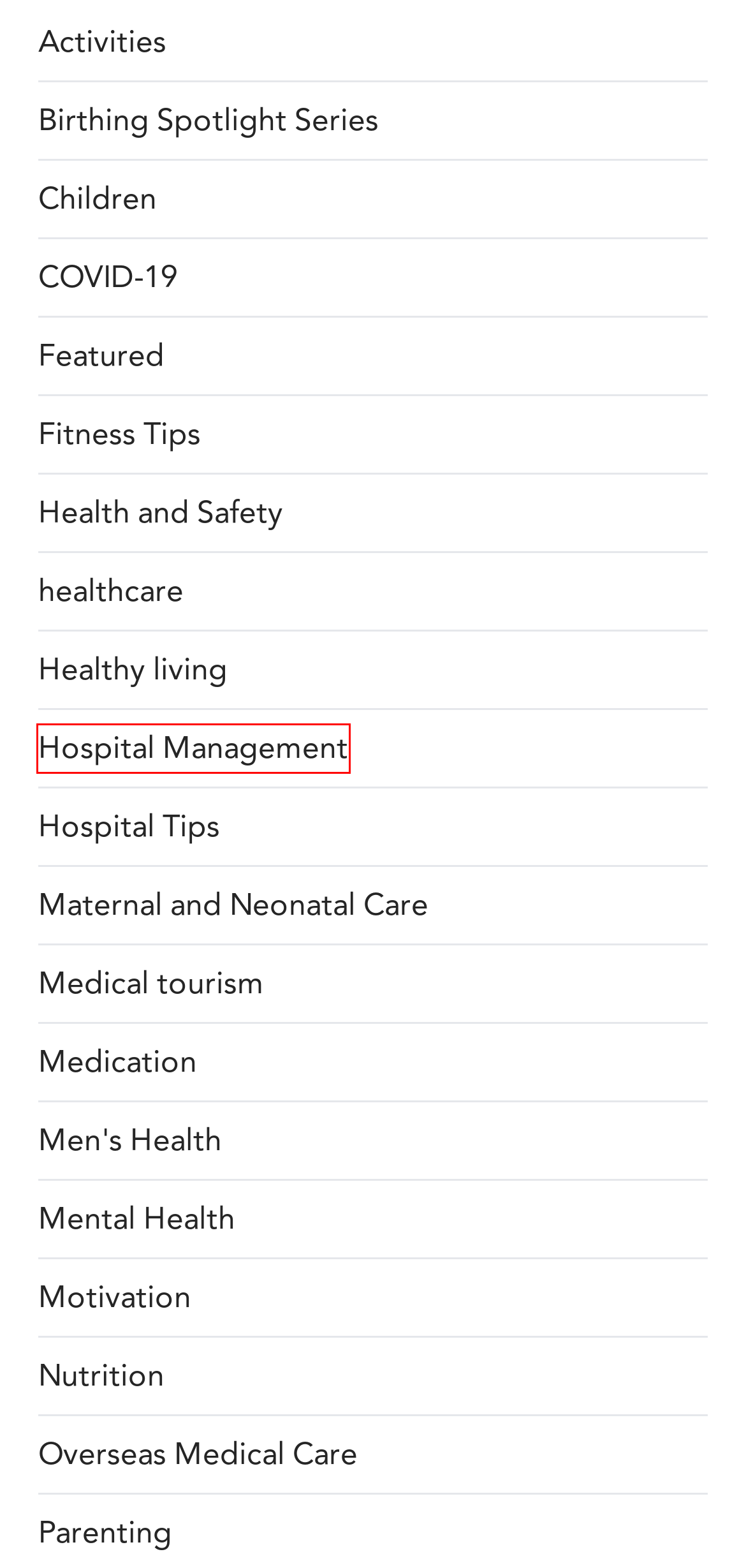Examine the screenshot of a webpage with a red rectangle bounding box. Select the most accurate webpage description that matches the new webpage after clicking the element within the bounding box. Here are the candidates:
A. Activities - KompleteCare Blog
B. Mental Health - KompleteCare Blog
C. Overseas Medical Care - KompleteCare Blog
D. Healthcare - KompleteCare Blog
E. Children - KompleteCare Blog
F. Hospital Management - KompleteCare Blog
G. Fitness Tips - KompleteCare Blog
H. Motivation - KompleteCare Blog

F